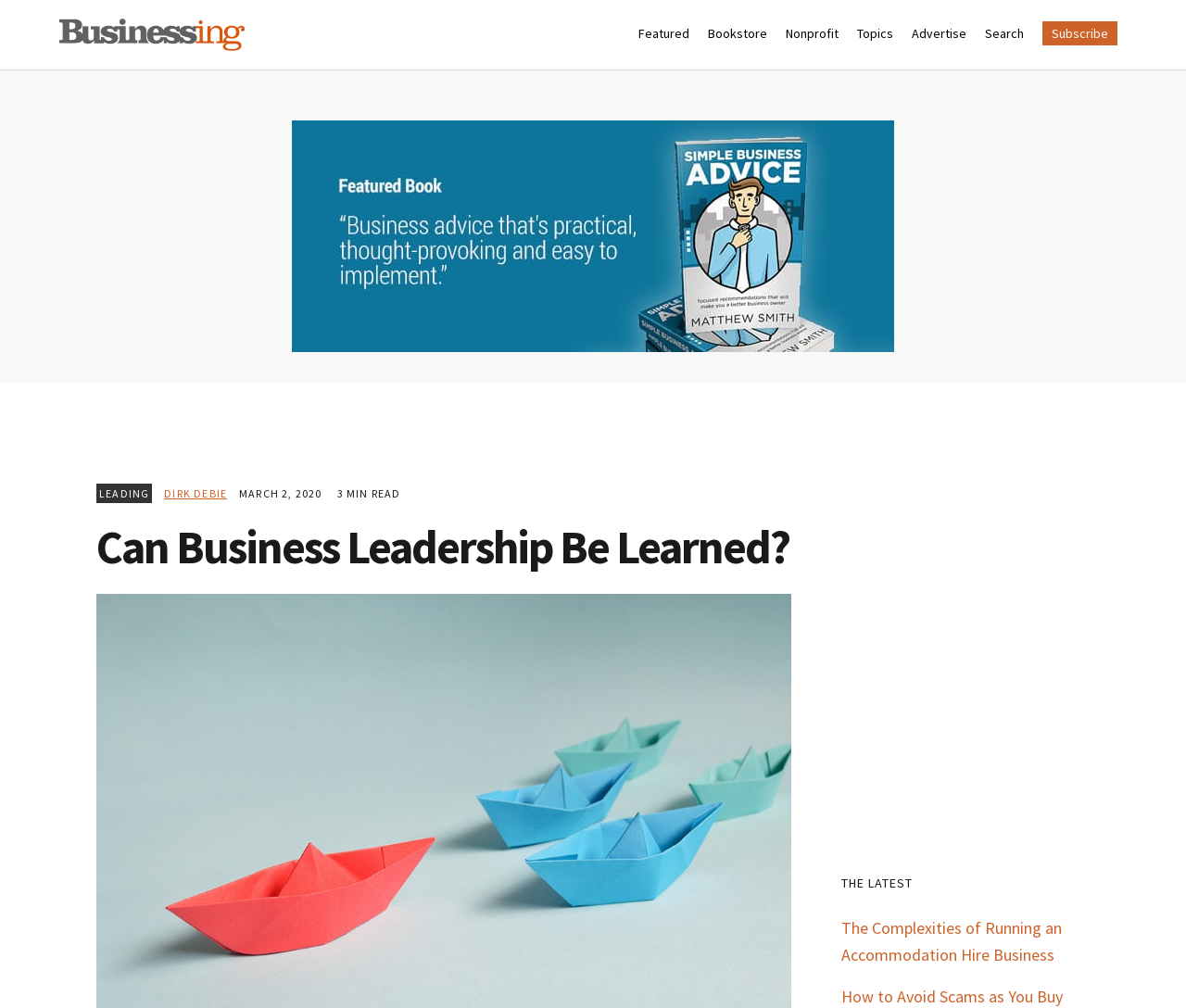Refer to the image and answer the question with as much detail as possible: How long does it take to read the article?

The reading time of the article can be found below the title of the article, where it is written as a static text '3 MIN READ' with bounding box coordinates [0.282, 0.464, 0.338, 0.478].